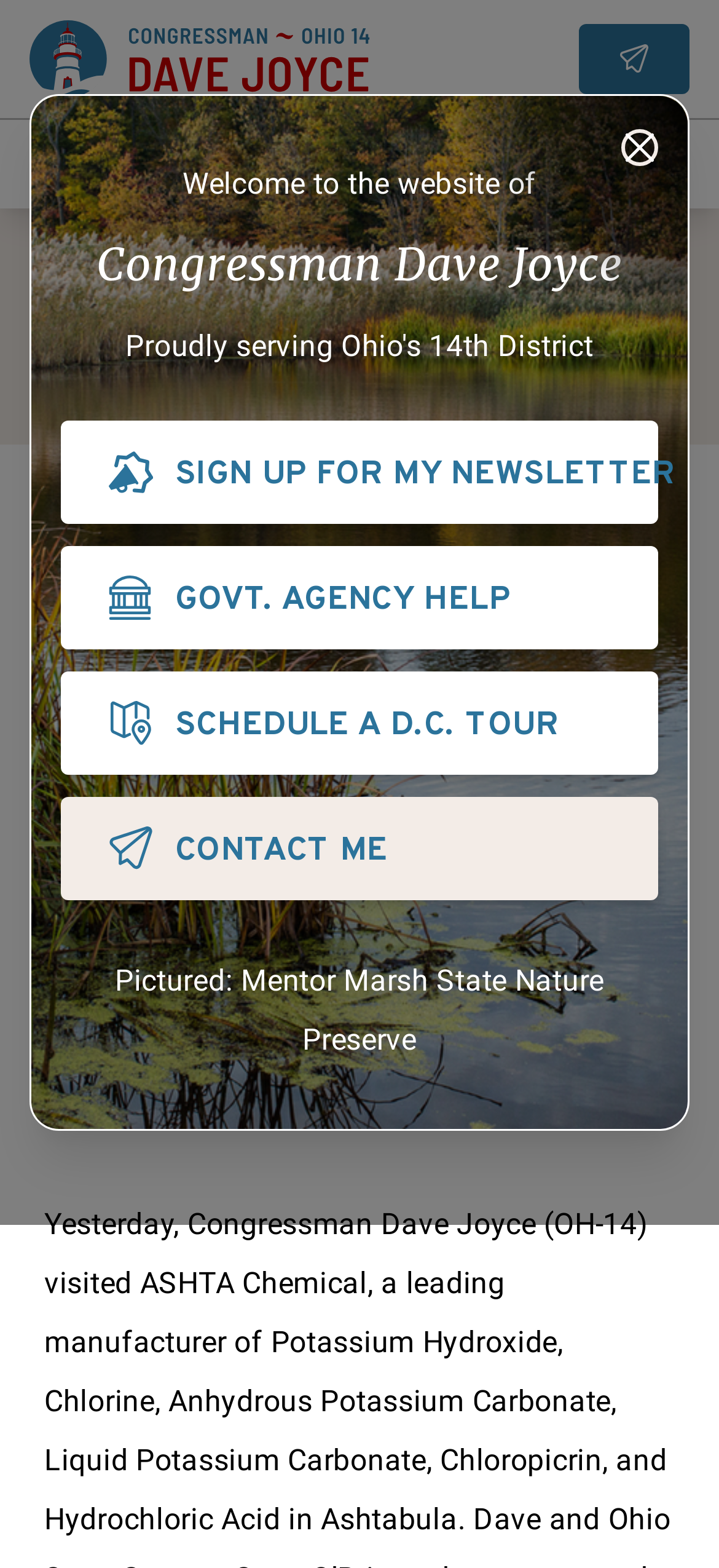Locate the bounding box coordinates of the item that should be clicked to fulfill the instruction: "Close the dialog".

[0.864, 0.082, 0.915, 0.106]